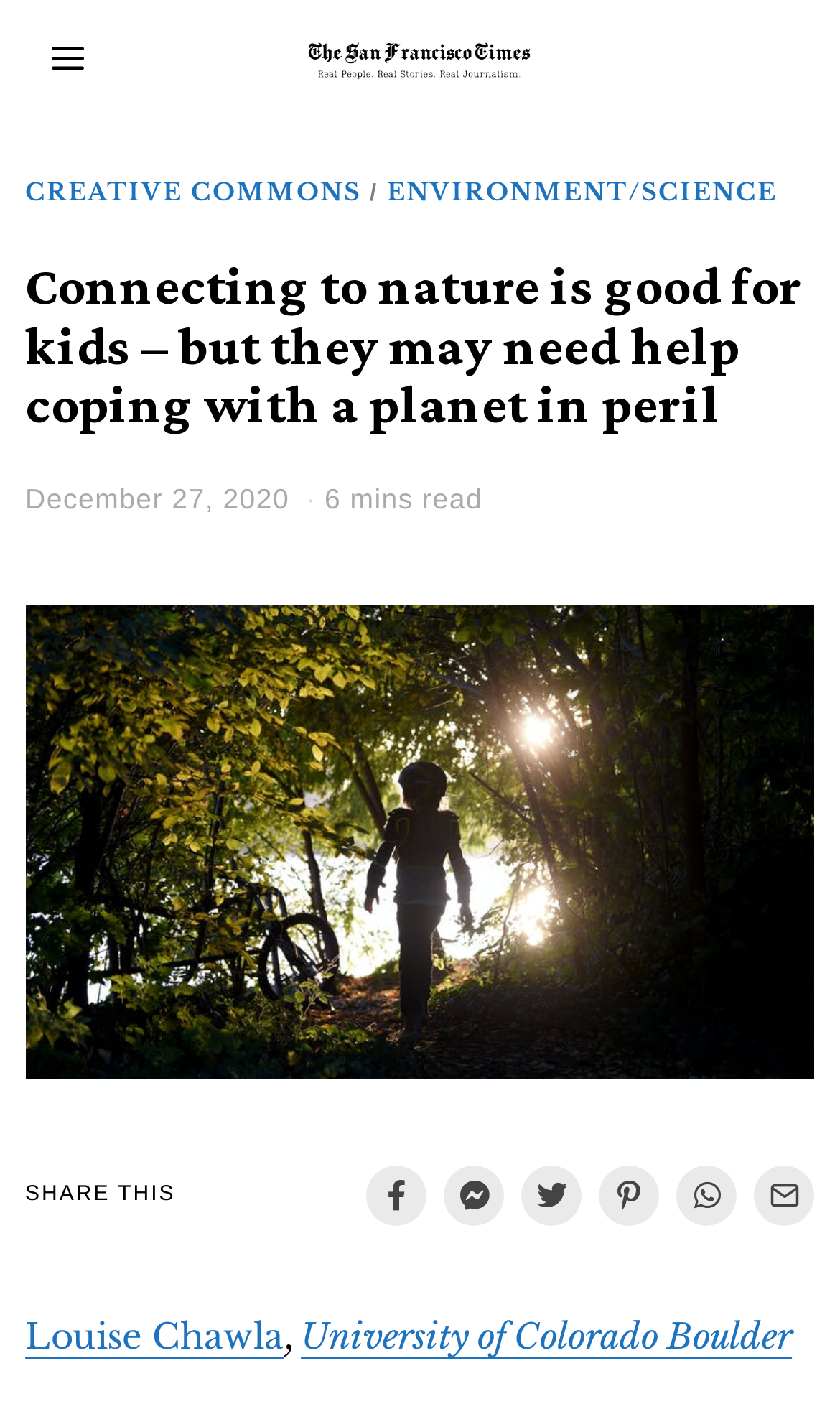What is the affiliation of the author?
Carefully examine the image and provide a detailed answer to the question.

I found the link 'University of Colorado Boulder' next to the author's name, which indicates the author's affiliation.